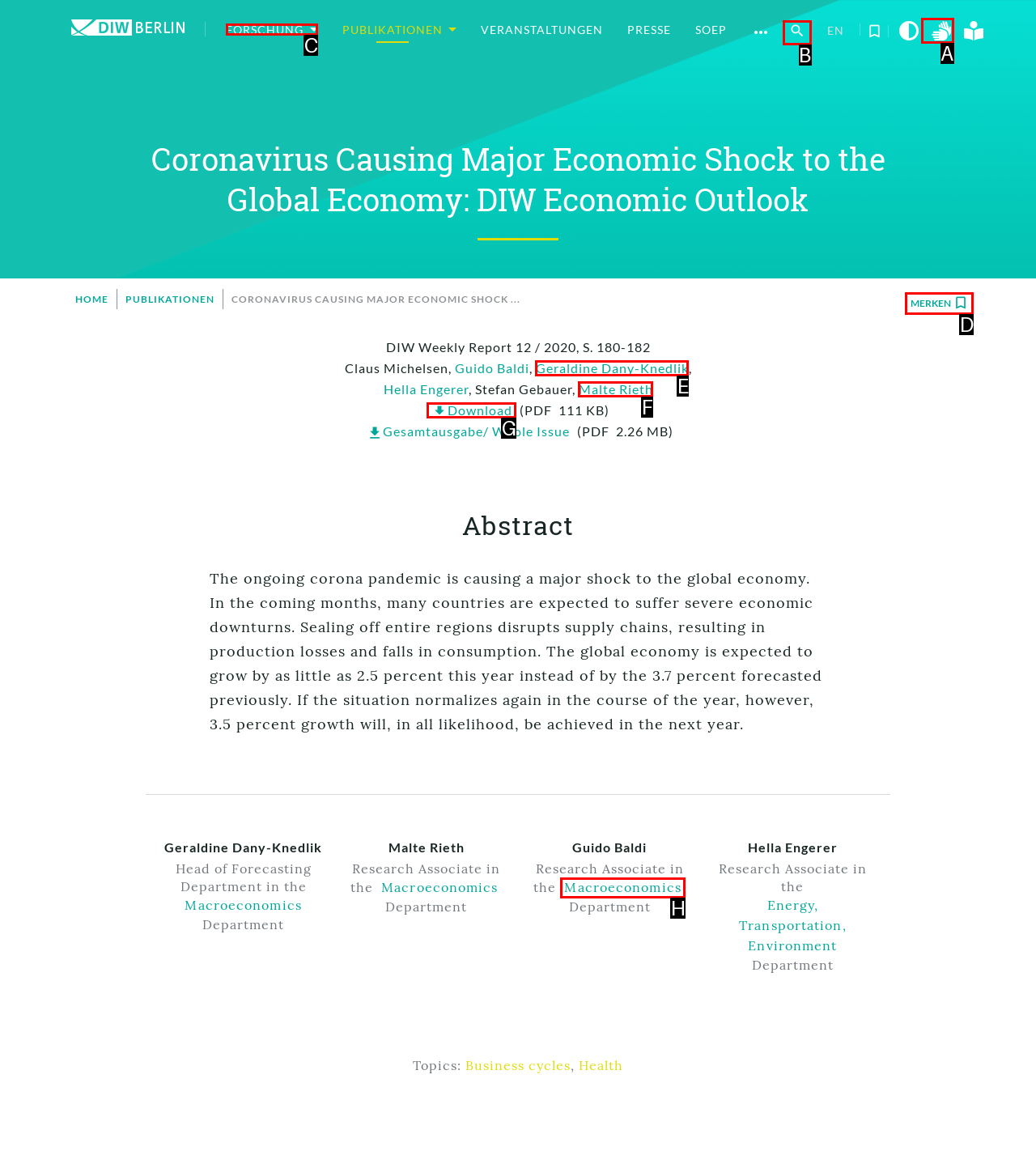Identify which option matches the following description: Music
Answer by giving the letter of the correct option directly.

None